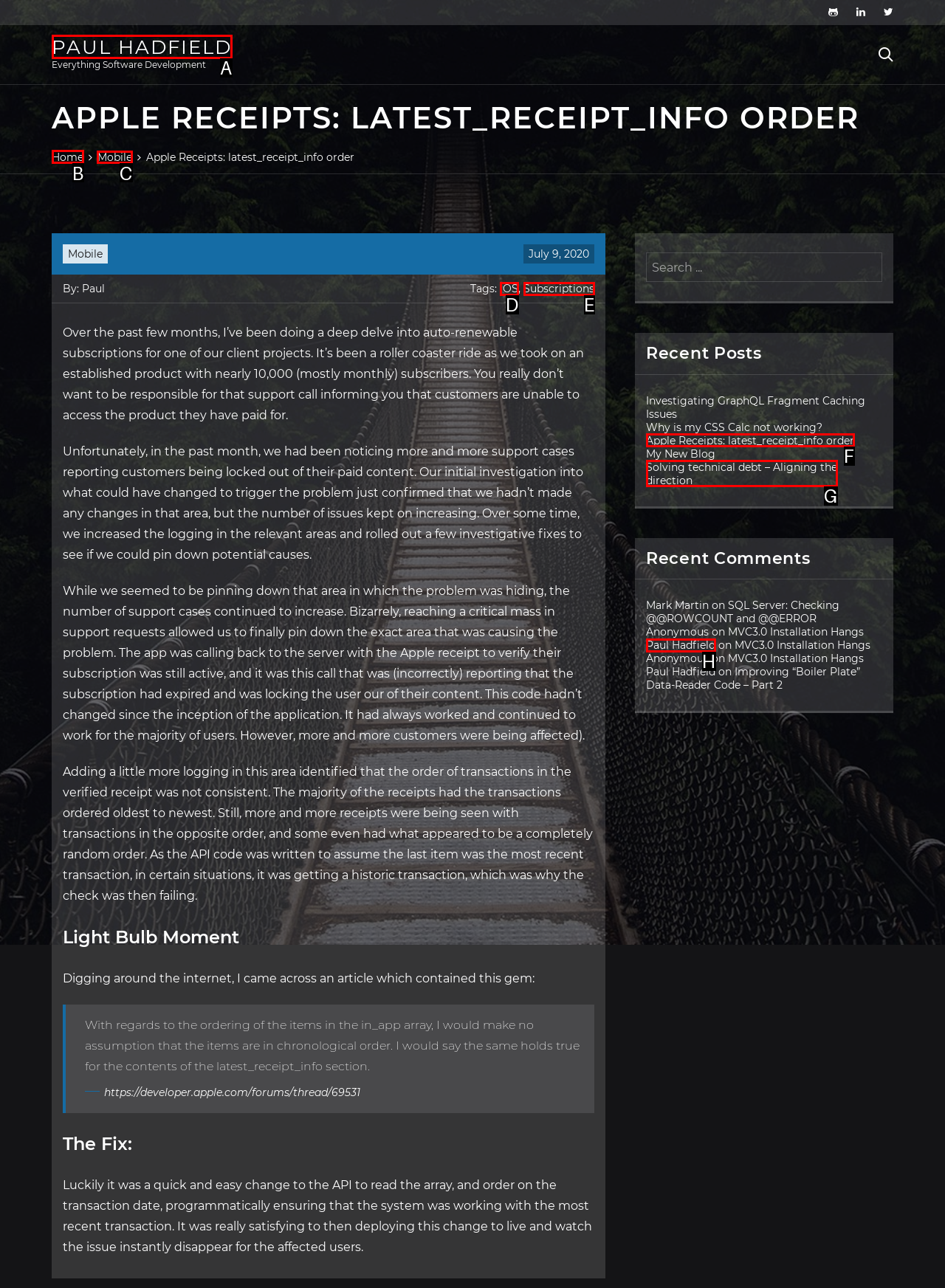Tell me which one HTML element I should click to complete the following task: Click on Home Answer with the option's letter from the given choices directly.

None